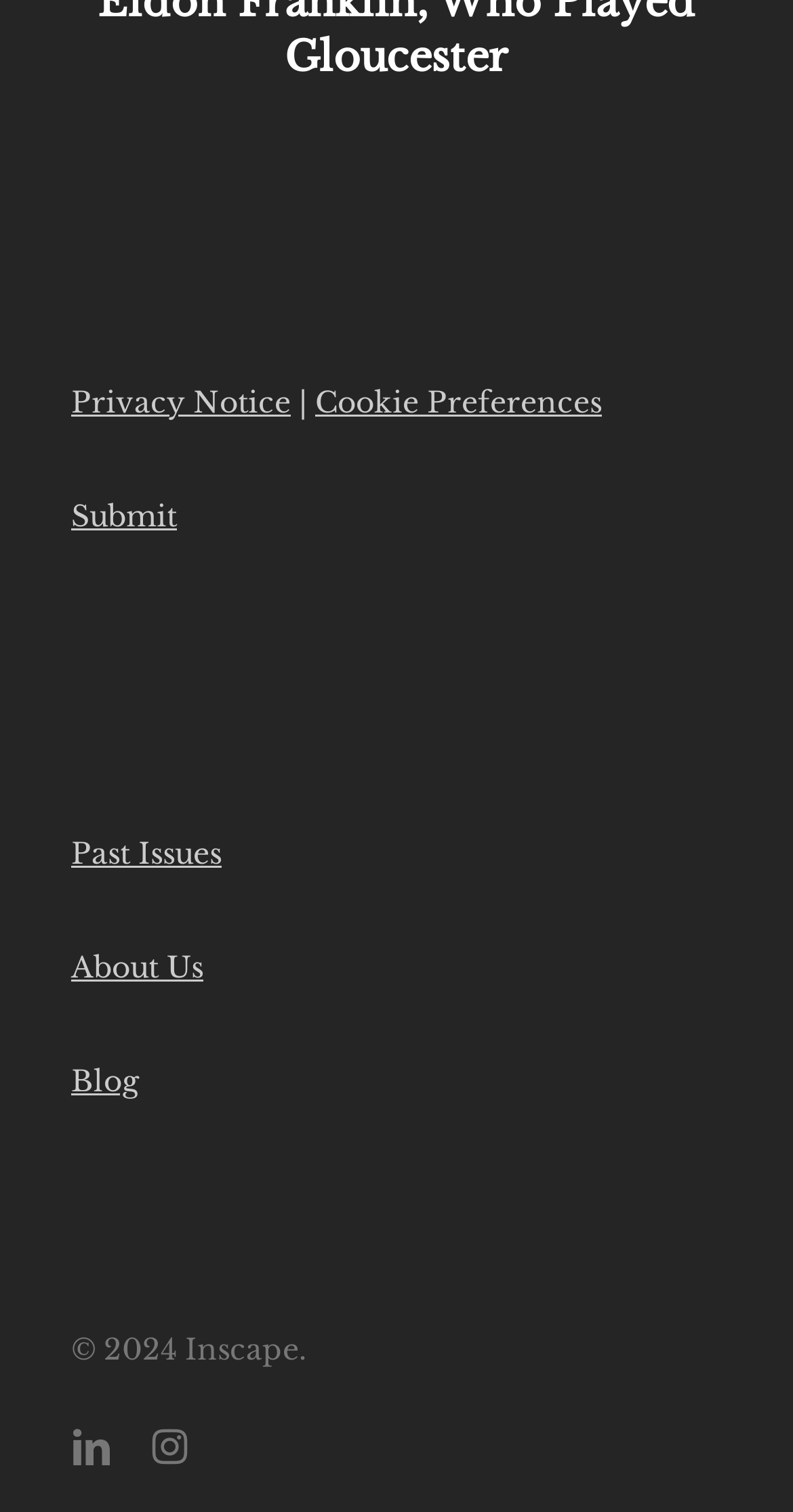Please locate the bounding box coordinates for the element that should be clicked to achieve the following instruction: "View privacy notice". Ensure the coordinates are given as four float numbers between 0 and 1, i.e., [left, top, right, bottom].

[0.09, 0.254, 0.367, 0.278]